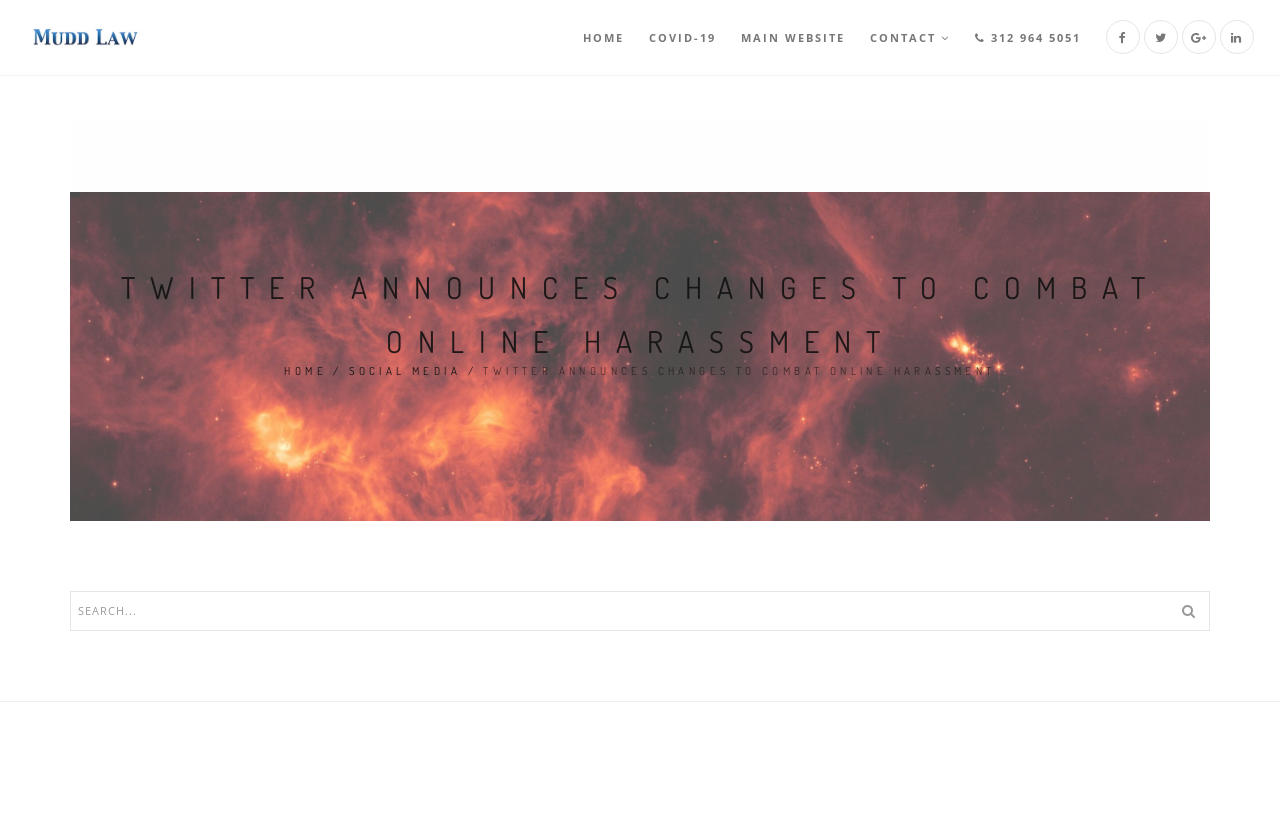Indicate the bounding box coordinates of the element that must be clicked to execute the instruction: "contact us". The coordinates should be given as four float numbers between 0 and 1, i.e., [left, top, right, bottom].

[0.68, 0.0, 0.743, 0.09]